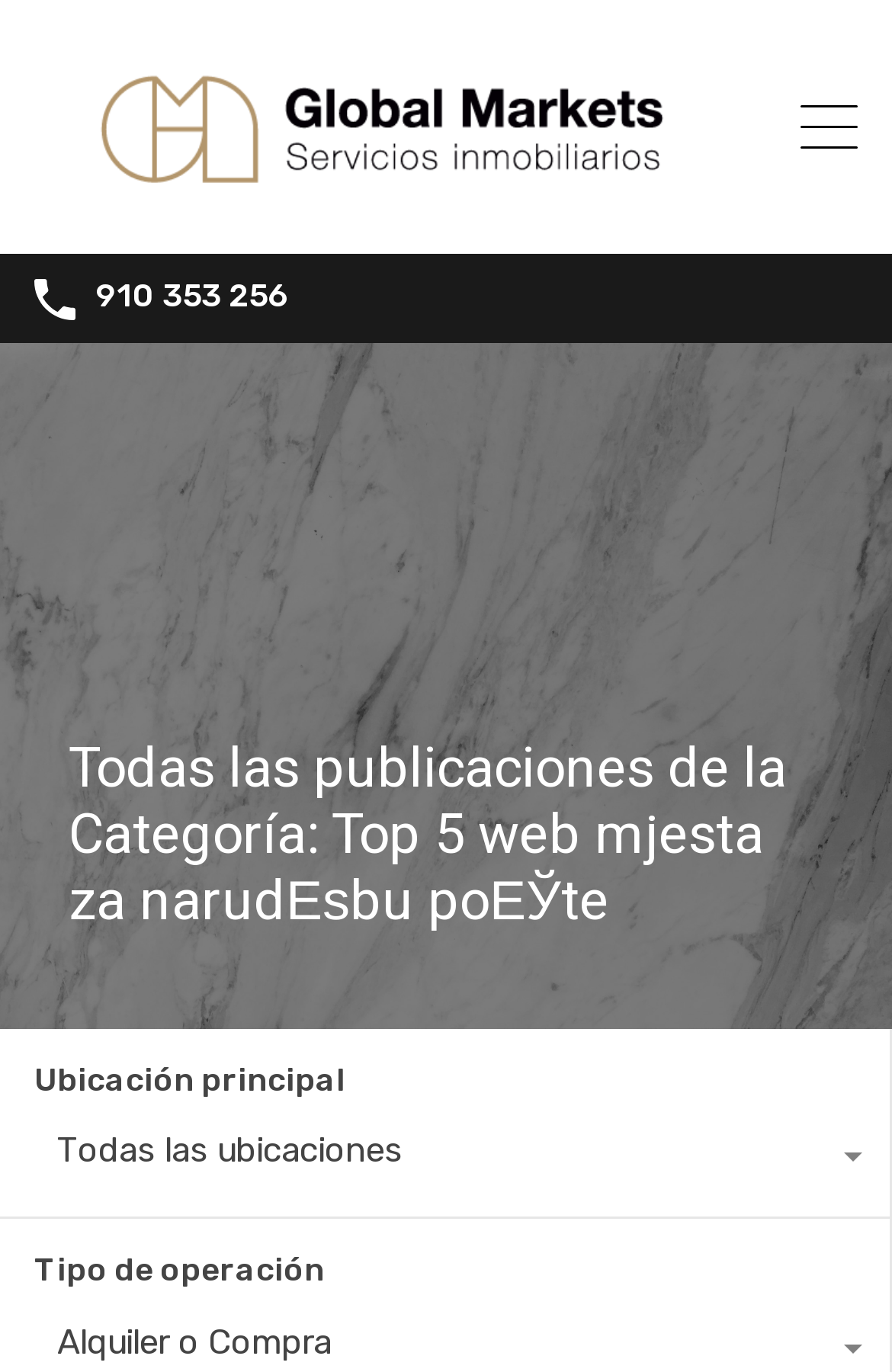How many images are present on the webpage?
Please craft a detailed and exhaustive response to the question.

I found the answer by counting the image elements present on the webpage, which are three in total.